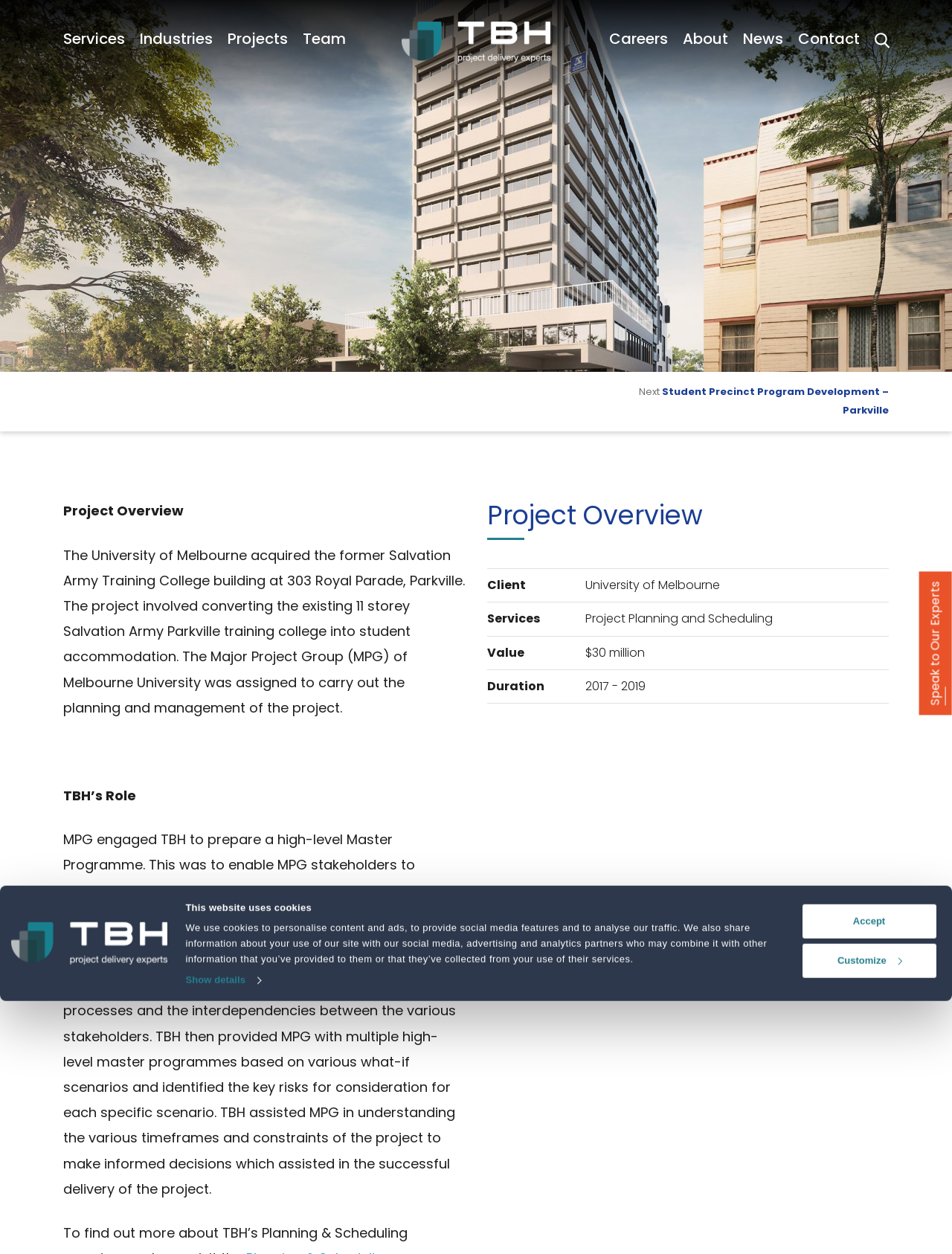What services did TBH provide to MPG?
Analyze the image and provide a thorough answer to the question.

This answer can be obtained by looking at the table in the 'Project Overview' section, which lists the services provided by TBH as 'Project Planning and Scheduling'.